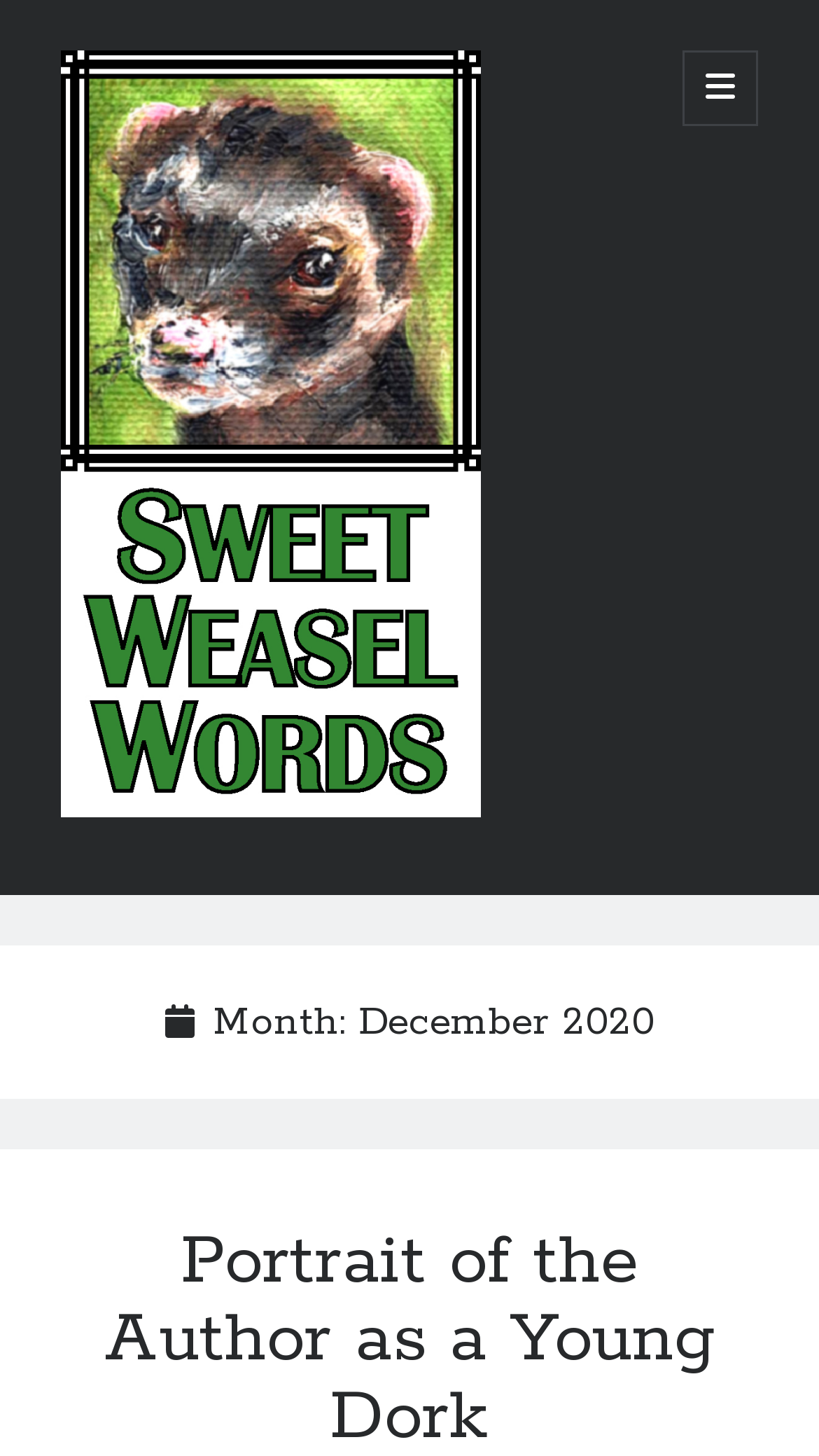Identify the bounding box coordinates for the region of the element that should be clicked to carry out the instruction: "open primary menu". The bounding box coordinates should be four float numbers between 0 and 1, i.e., [left, top, right, bottom].

[0.834, 0.035, 0.926, 0.087]